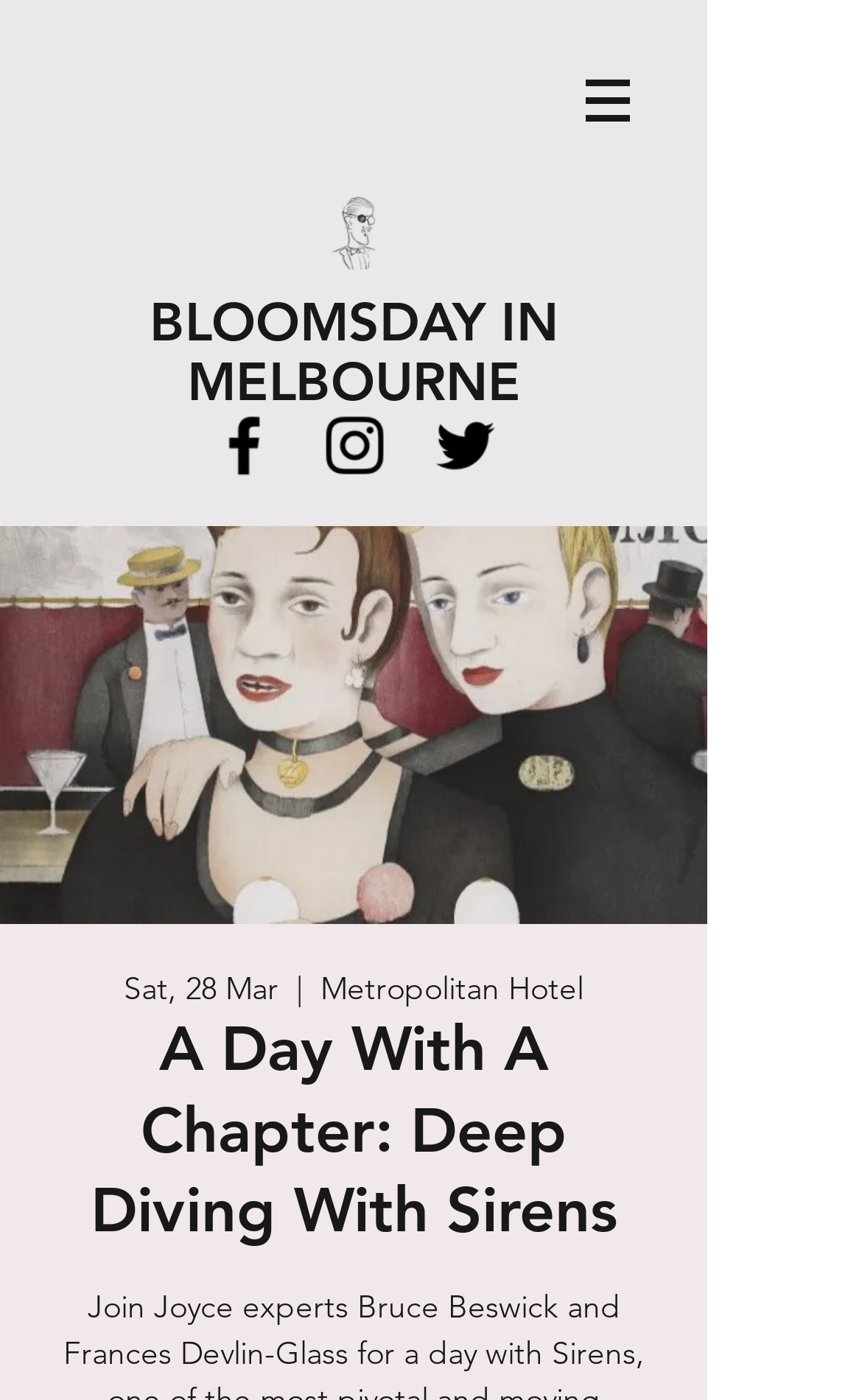Using the webpage screenshot, locate the HTML element that fits the following description and provide its bounding box: "aria-label="Instagram"".

[0.367, 0.291, 0.456, 0.346]